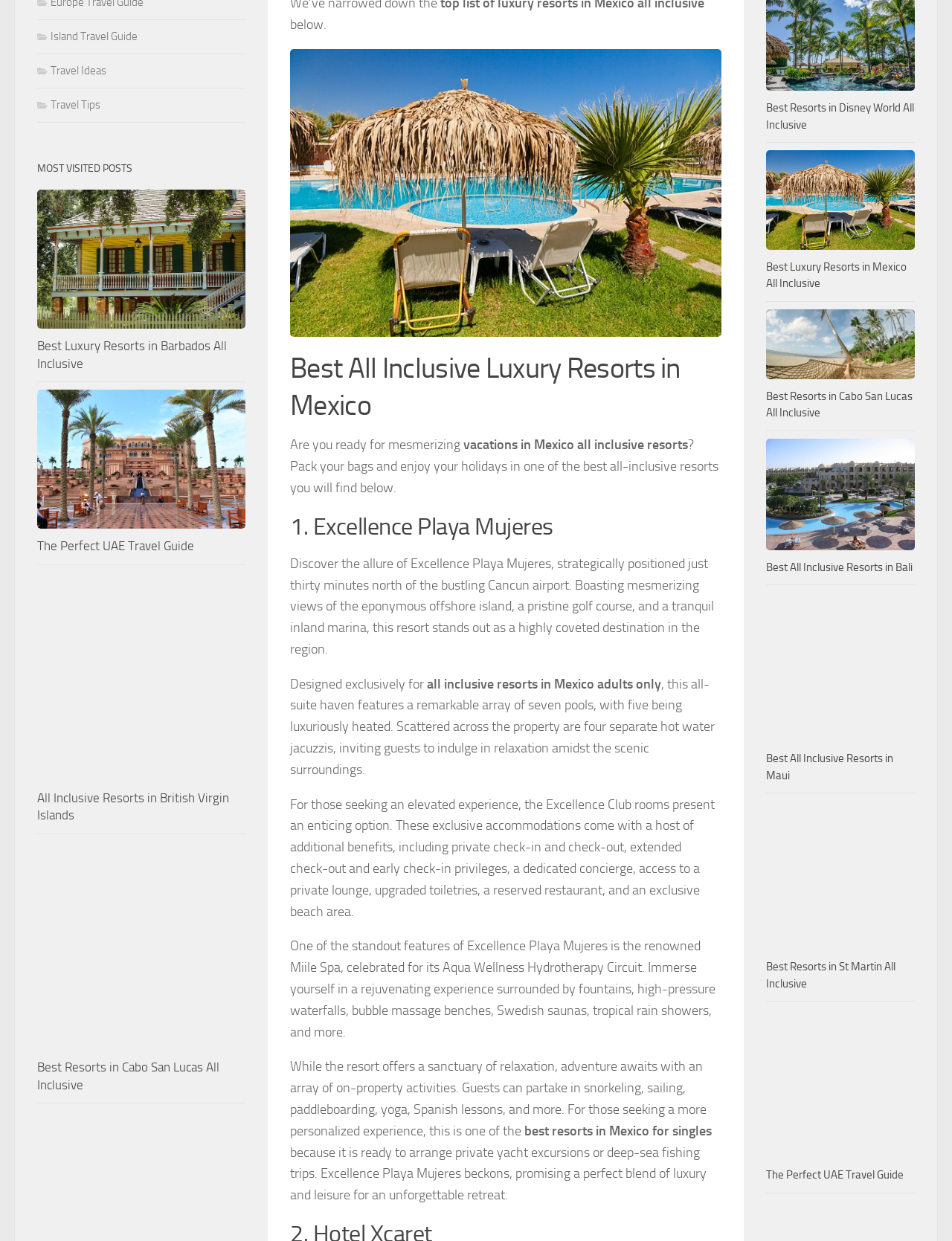Calculate the bounding box coordinates of the UI element given the description: "alt="Resorts in Cabo San Lucas"".

[0.039, 0.678, 0.258, 0.846]